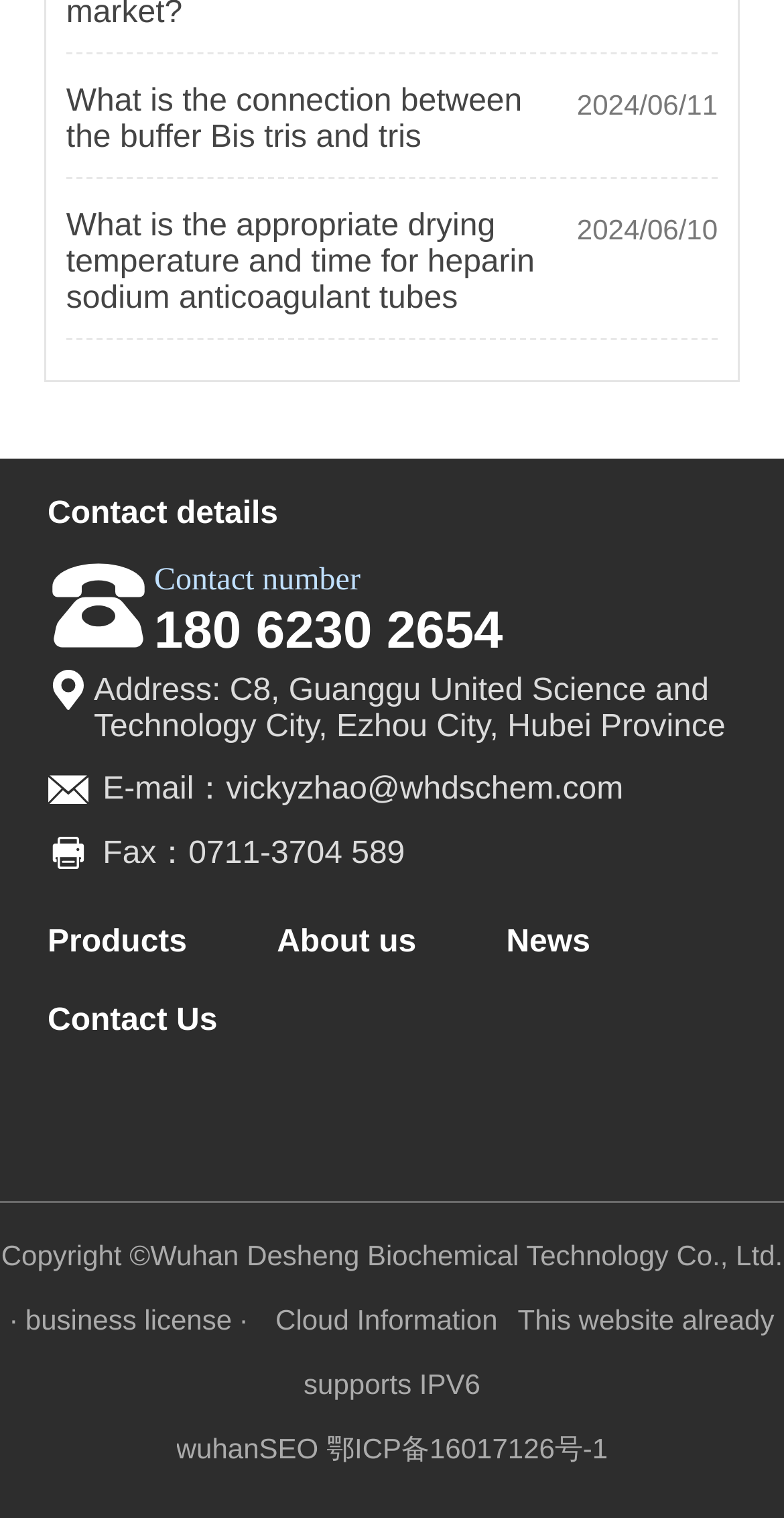Using the information in the image, give a comprehensive answer to the question: 
What is the company's contact number?

I found the contact number by looking at the 'Contact details' section, where I saw a link with the phone number '180 6230 2654'.